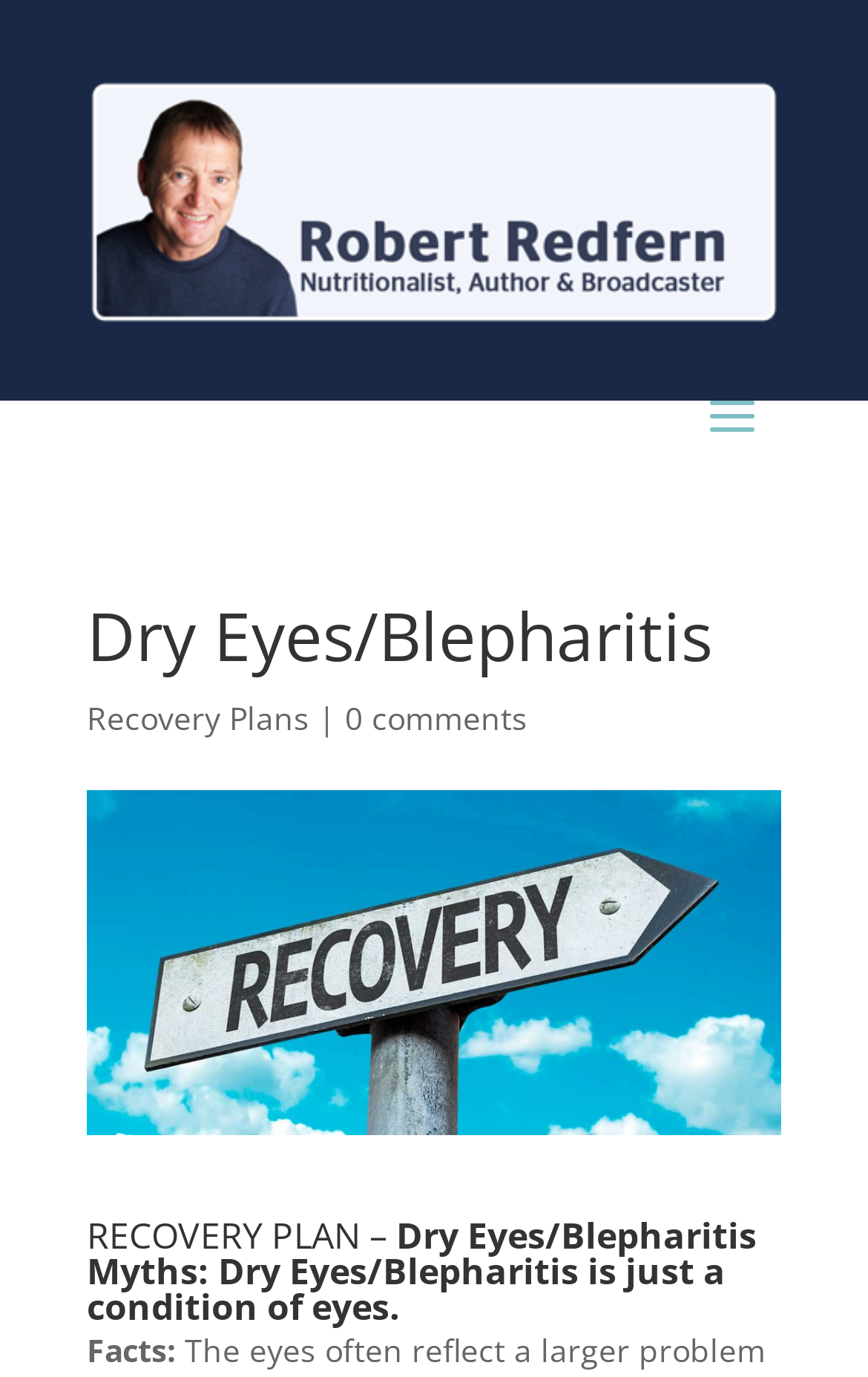Construct a thorough caption encompassing all aspects of the webpage.

The webpage is about Dry Eyes/Blepharitis, with a focus on recovery plans and myths surrounding the condition. At the top, there is a logo or icon, represented by an image, which spans almost the entire width of the page. Below the image, there is a link that takes up most of the width, followed by a heading that reads "Dry Eyes/Blepharitis" in a prominent font size.

To the right of the heading, there are three elements aligned horizontally: a link to "Recovery Plans", a vertical separator, and a link to "0 comments". The "Recovery Plans" link is slightly larger than the "0 comments" link.

Further down, there is another heading that reads "RECOVERY PLAN – Dry Eyes/Blepharitis Myths: Dry Eyes/Blepharitis is just a condition of eyes." This heading is also prominent and spans almost the entire width of the page. Below this heading, there is a paragraph of text that starts with "Facts:", which suggests that the webpage will provide information about the condition, debunking common myths and providing facts about Dry Eyes/Blepharitis.